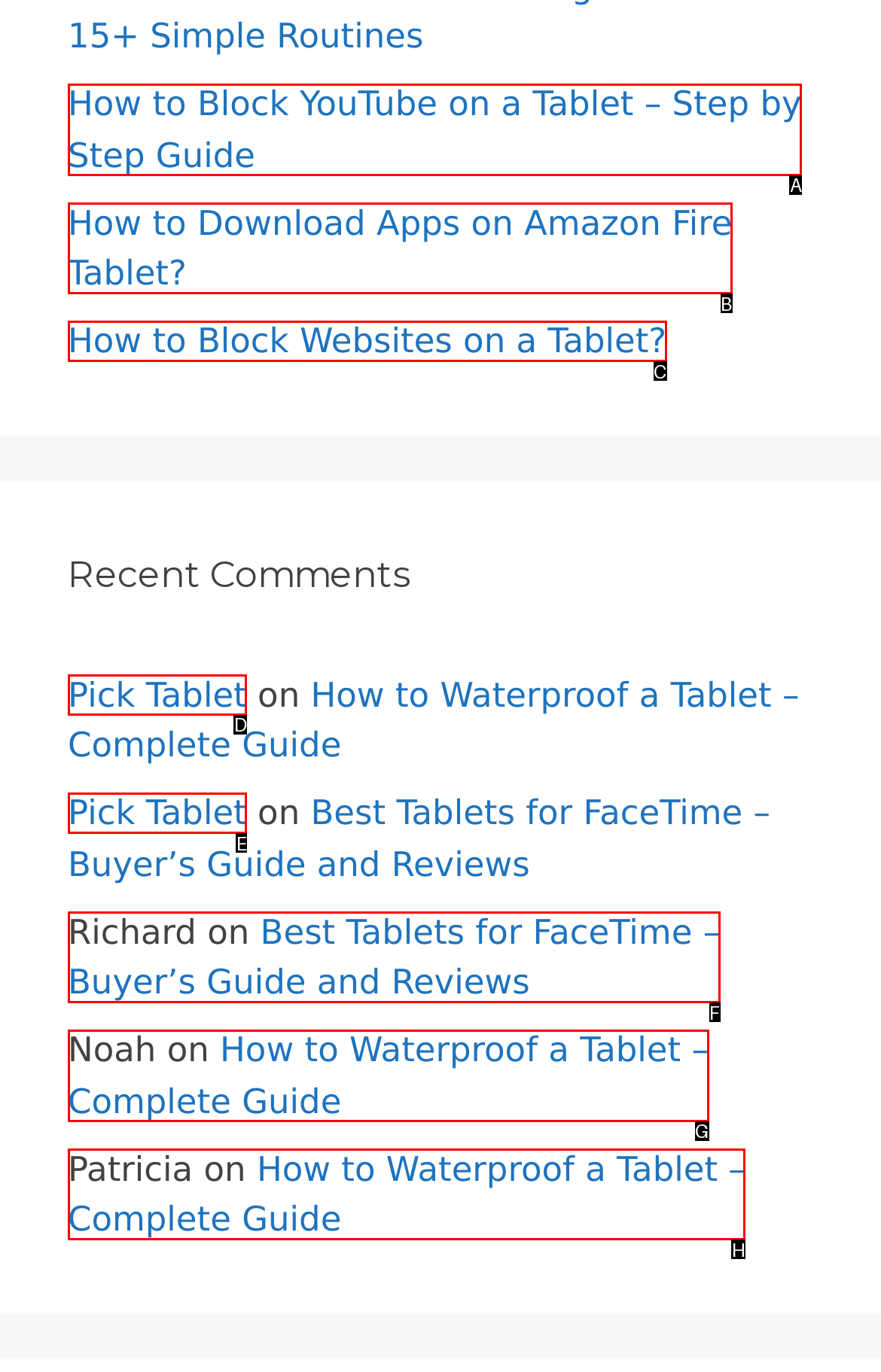Find the option that fits the given description: Pick Tablet
Answer with the letter representing the correct choice directly.

E